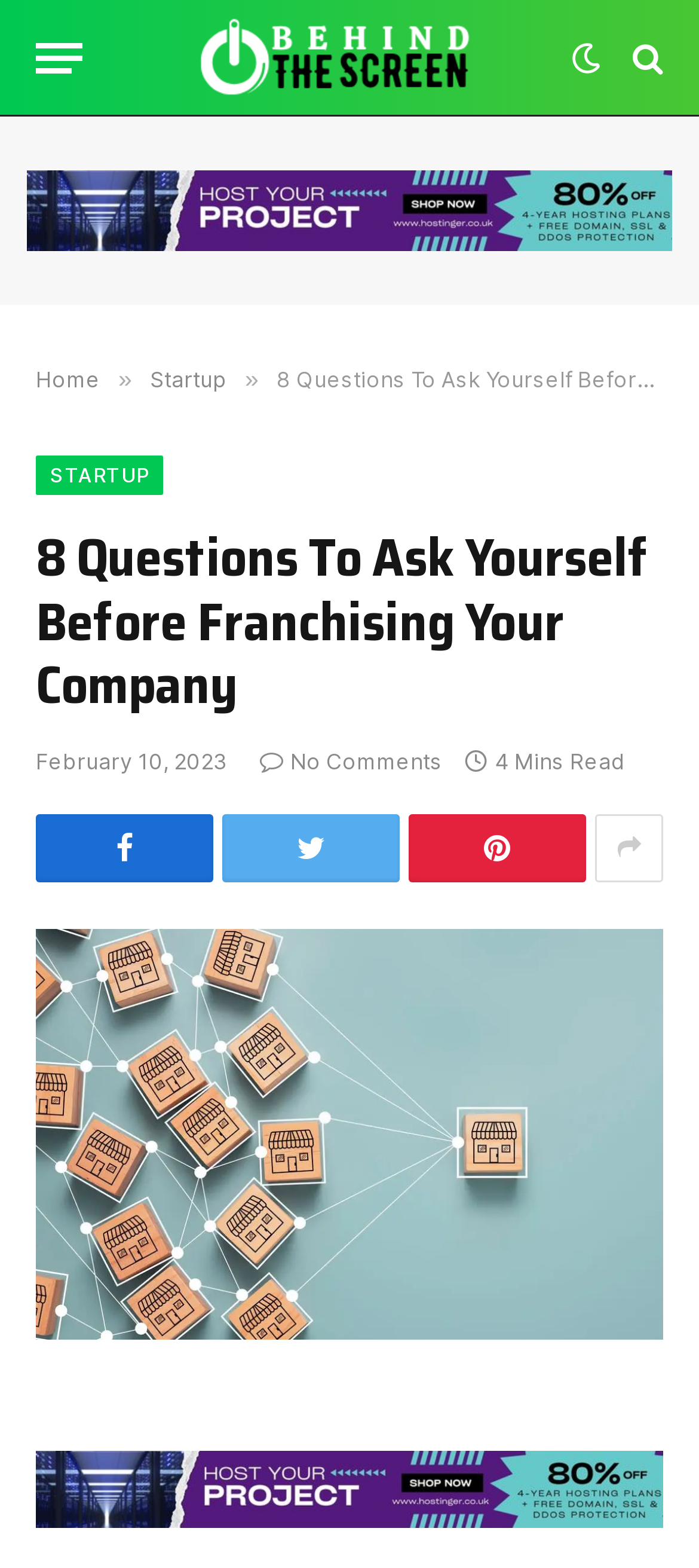What is the date of the article?
Answer the question with a detailed and thorough explanation.

The date of the article can be found below the title of the article, where it says 'February 10, 2023'.